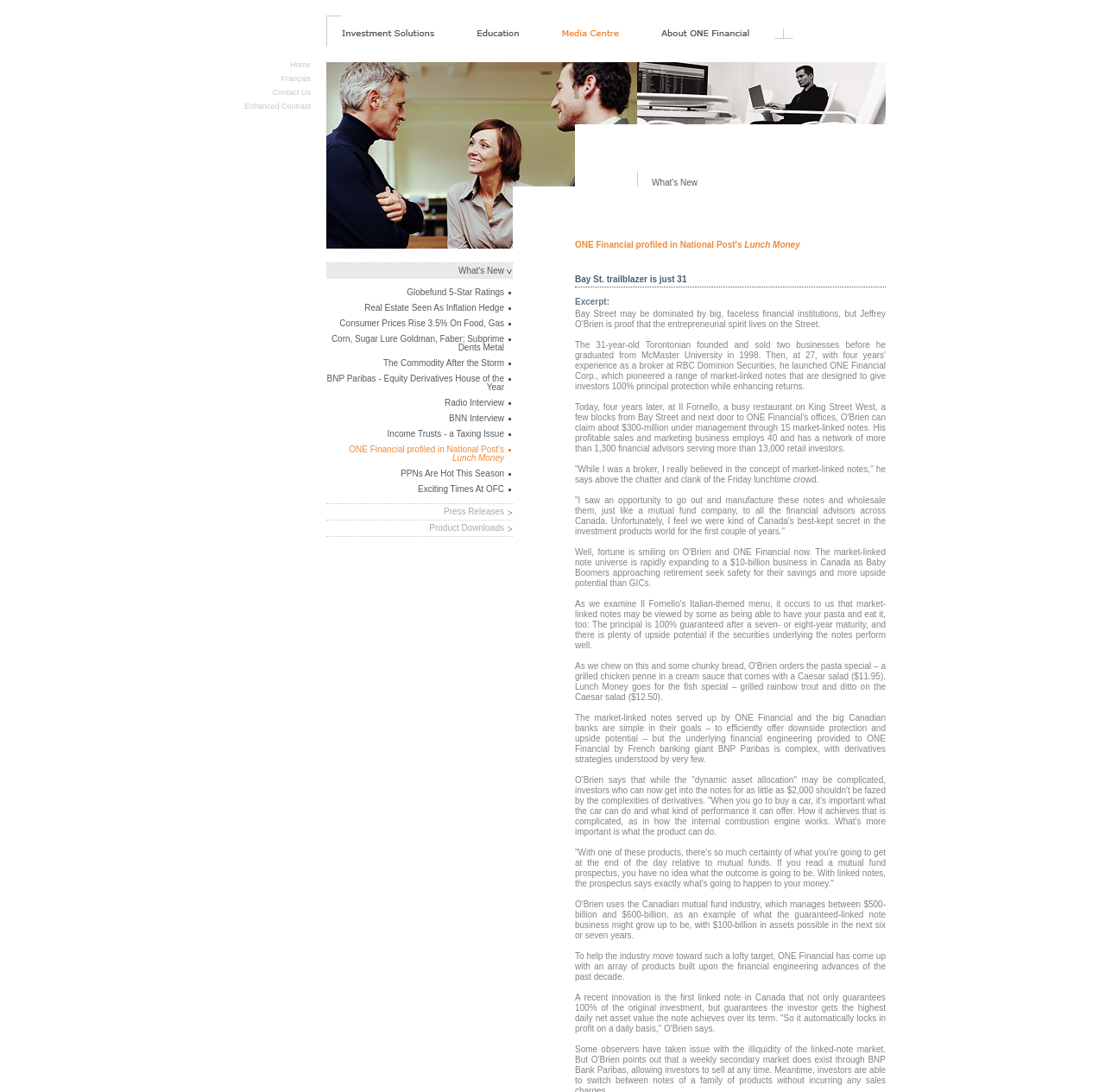Return the bounding box coordinates of the UI element that corresponds to this description: "The Commodity After the Storm". The coordinates must be given as four float numbers in the range of 0 and 1, [left, top, right, bottom].

[0.295, 0.326, 0.464, 0.34]